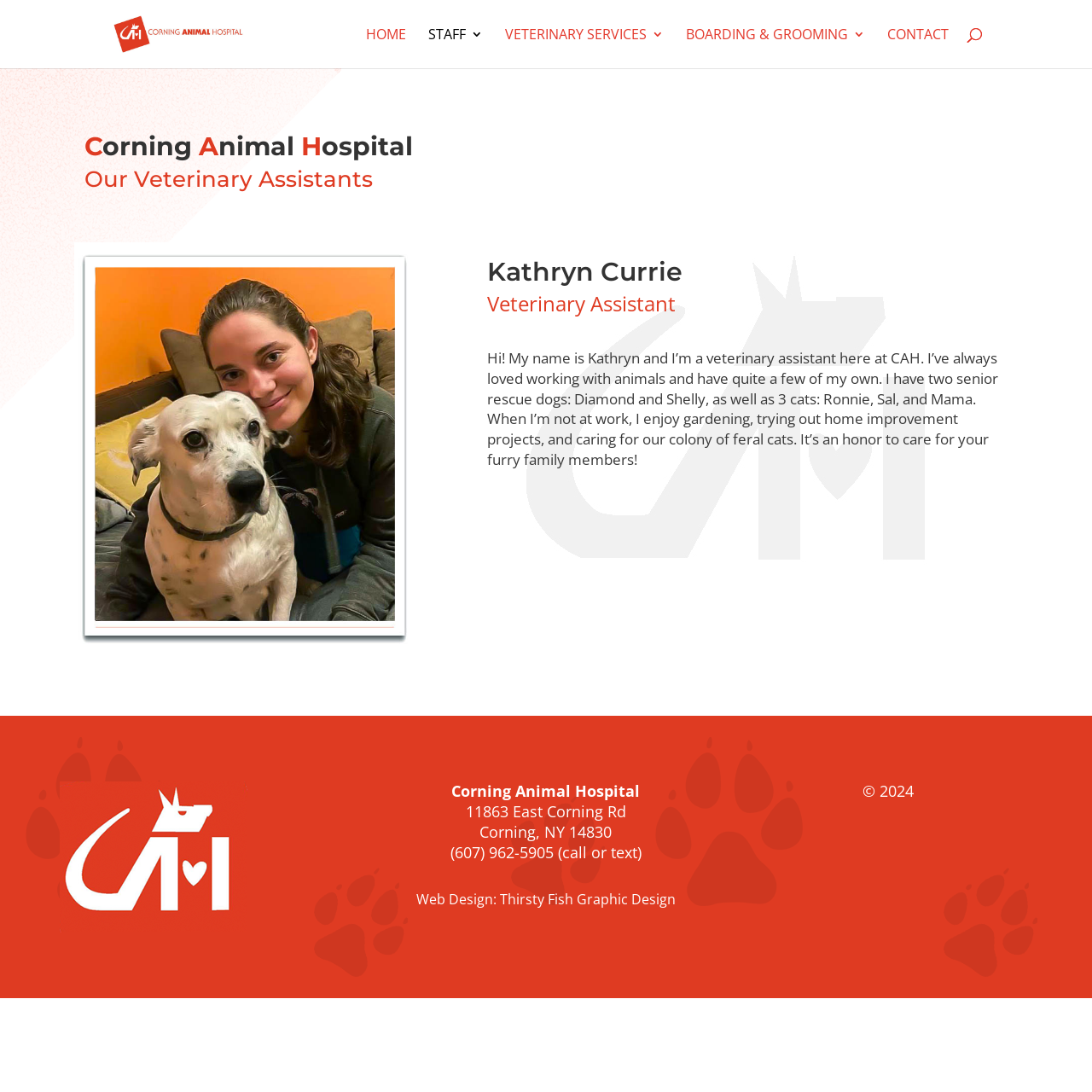What is the name of the company that designed the website?
Can you provide an in-depth and detailed response to the question?

I found the answer by looking at the link 'Thirsty Fish Graphic Design' which is likely to be the company that designed the website, as indicated by the text 'Web Design:'.